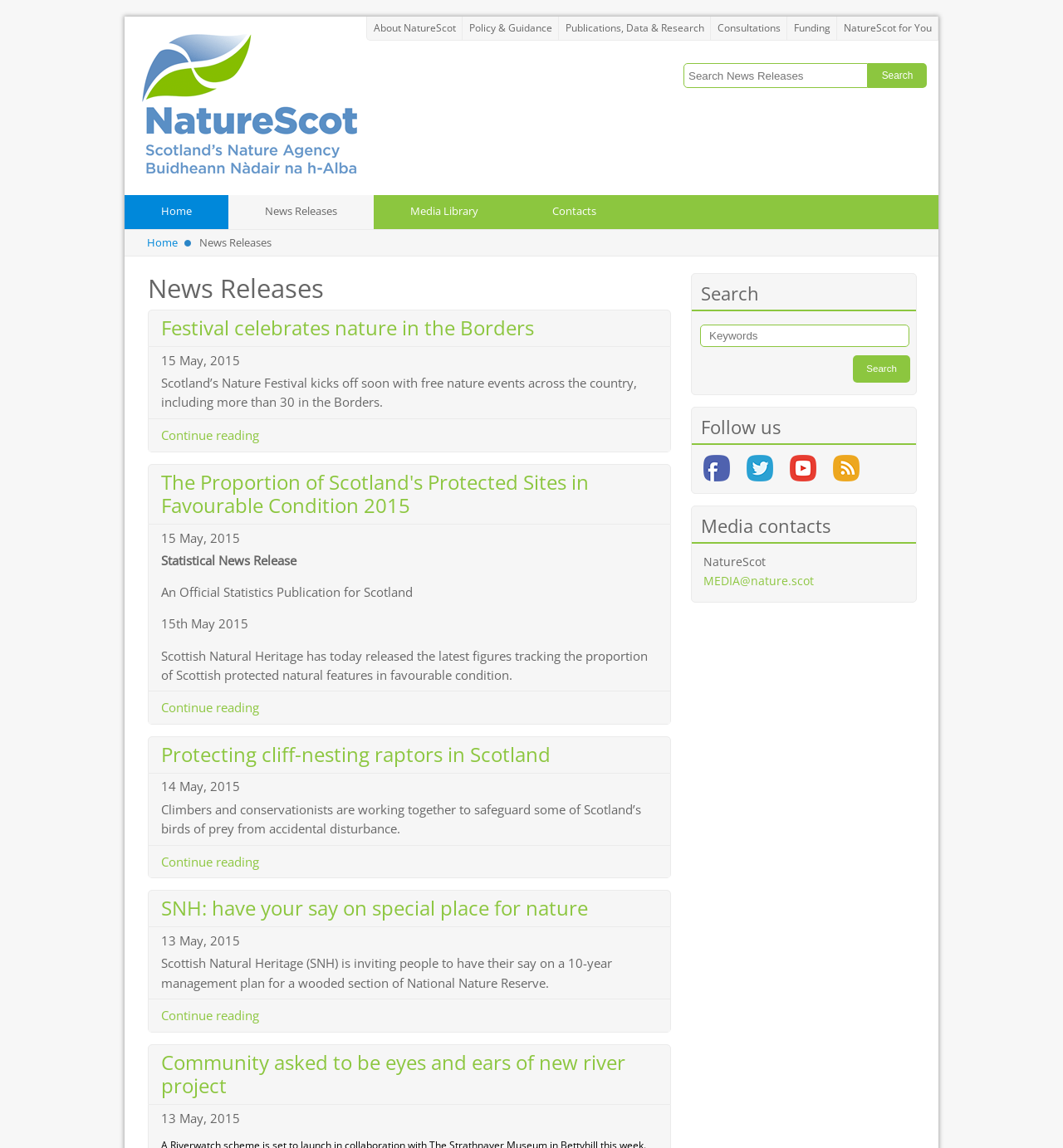What is the purpose of the search bar?
Look at the image and respond with a single word or a short phrase.

To search news releases